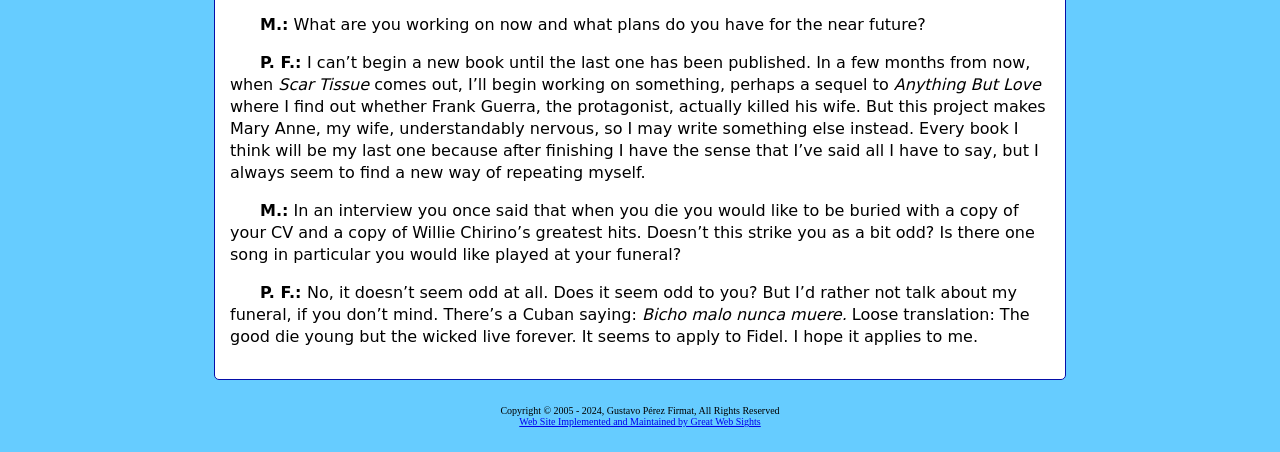Who is the copyright holder of this website?
Look at the screenshot and respond with a single word or phrase.

Gustavo Pérez Firmat